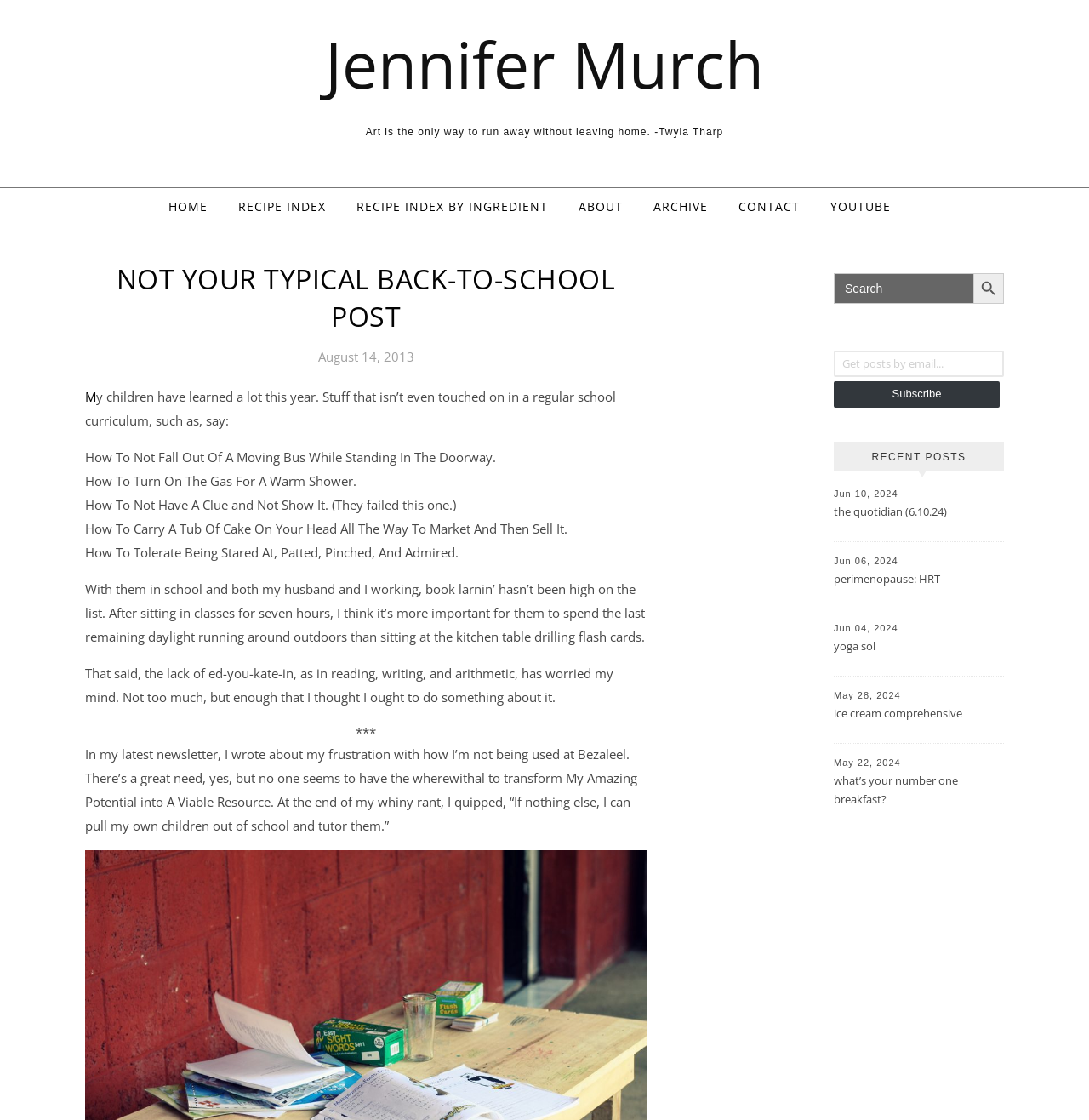Locate the bounding box coordinates of the UI element described by: "ice cream comprehensive". The bounding box coordinates should consist of four float numbers between 0 and 1, i.e., [left, top, right, bottom].

[0.766, 0.628, 0.91, 0.663]